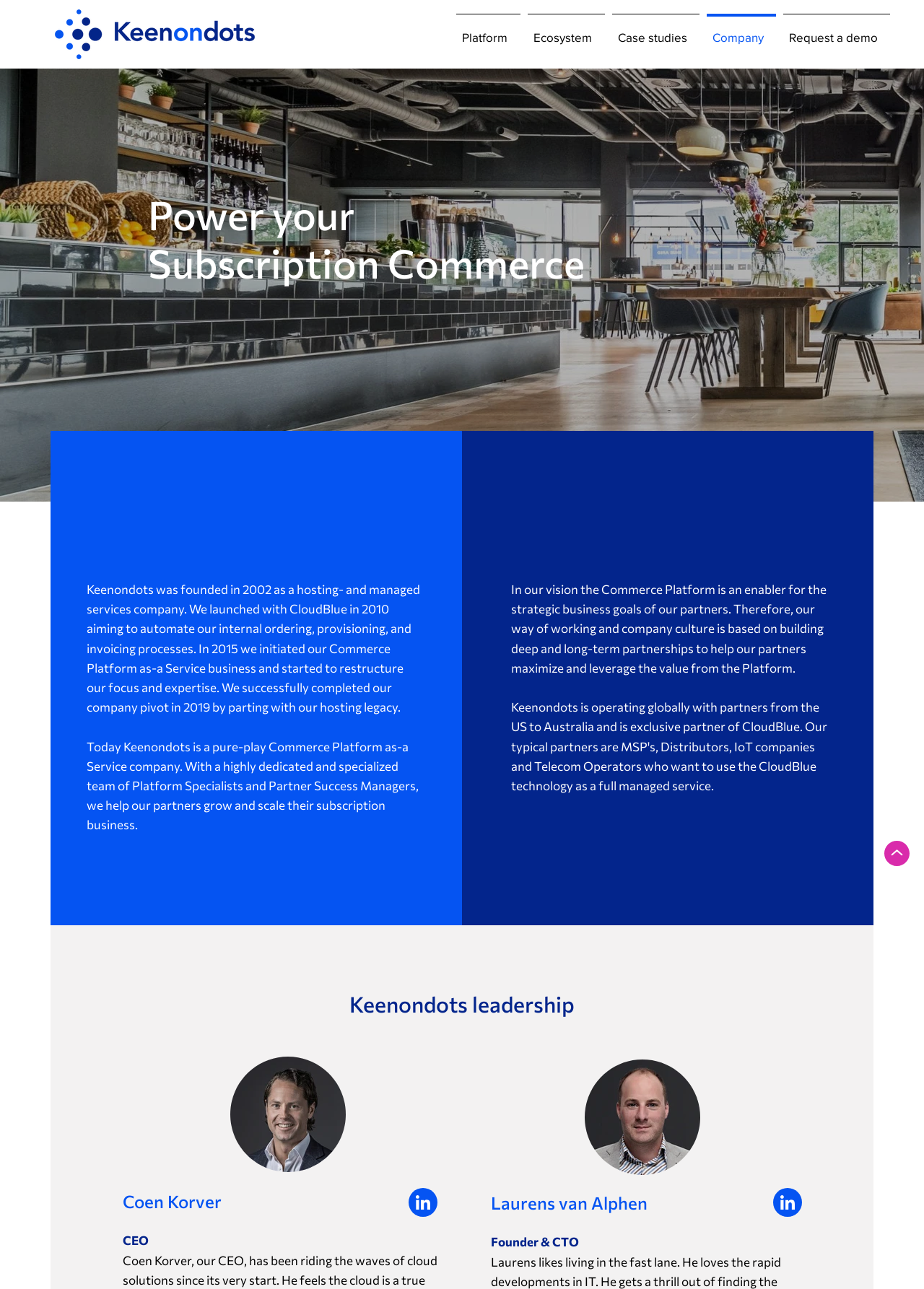Using the element description provided, determine the bounding box coordinates in the format (top-left x, top-left y, bottom-right x, bottom-right y). Ensure that all values are floating point numbers between 0 and 1. Element description: Platform

[0.49, 0.011, 0.567, 0.038]